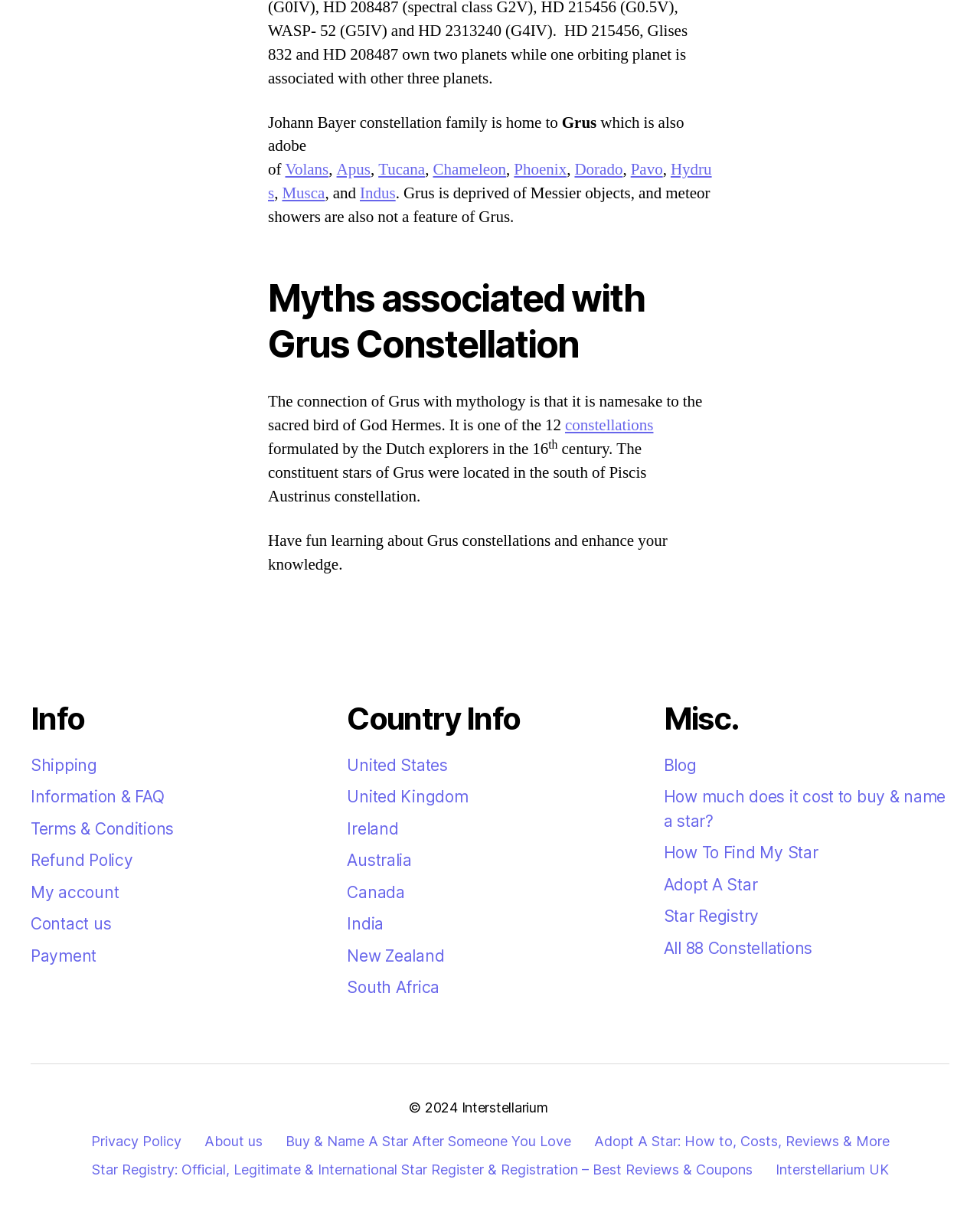How many countries are listed in the 'Country Info' section?
By examining the image, provide a one-word or phrase answer.

8